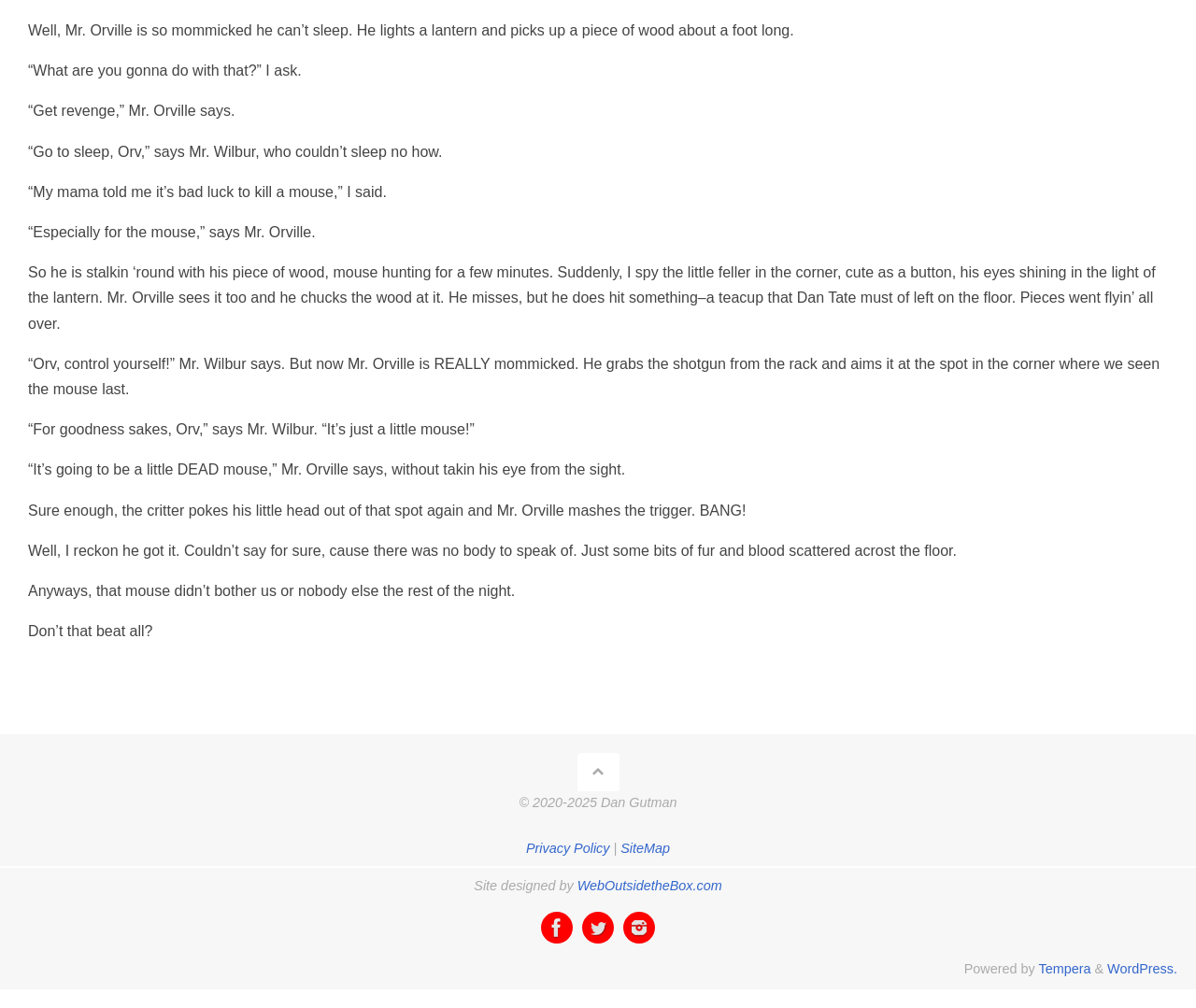Can you find the bounding box coordinates for the element that needs to be clicked to execute this instruction: "Check the 'Twitter' link"? The coordinates should be given as four float numbers between 0 and 1, i.e., [left, top, right, bottom].

[0.487, 0.904, 0.513, 0.936]